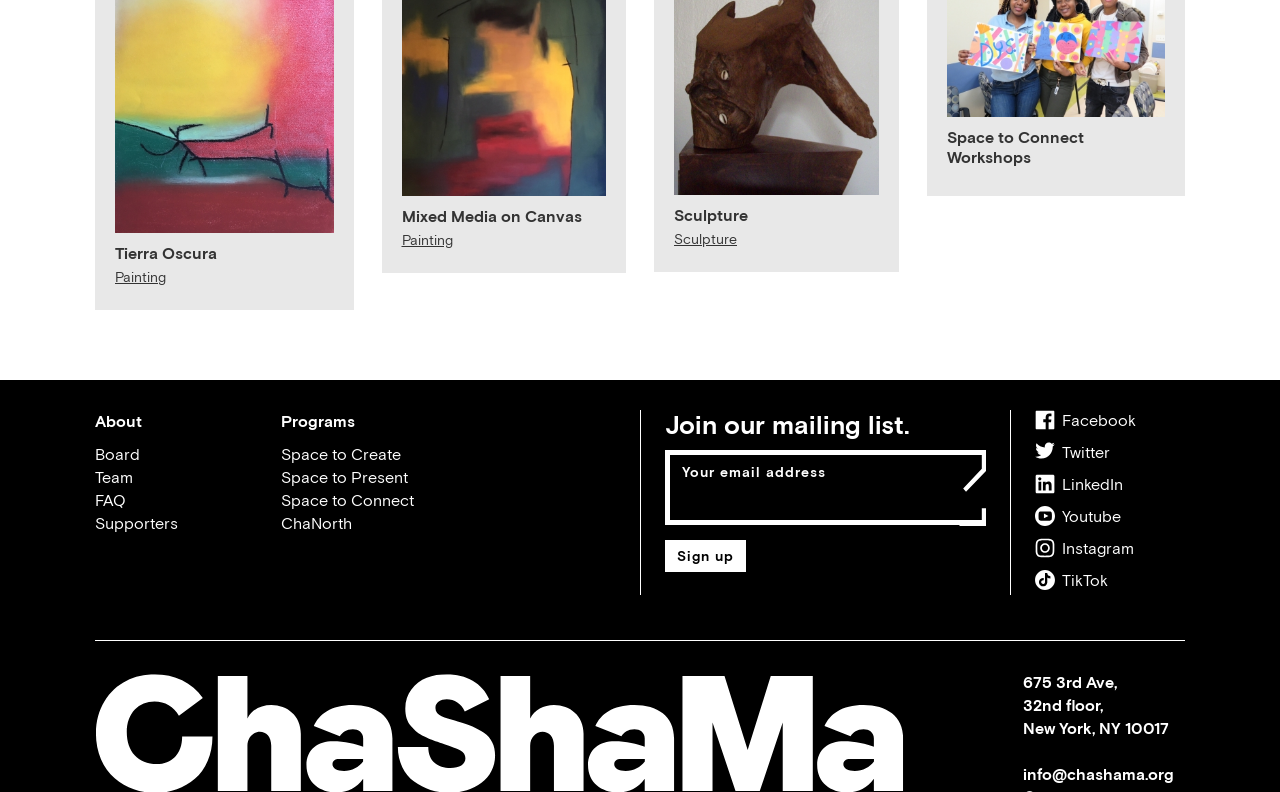Determine the bounding box coordinates for the HTML element described here: "Board".

[0.074, 0.562, 0.109, 0.585]